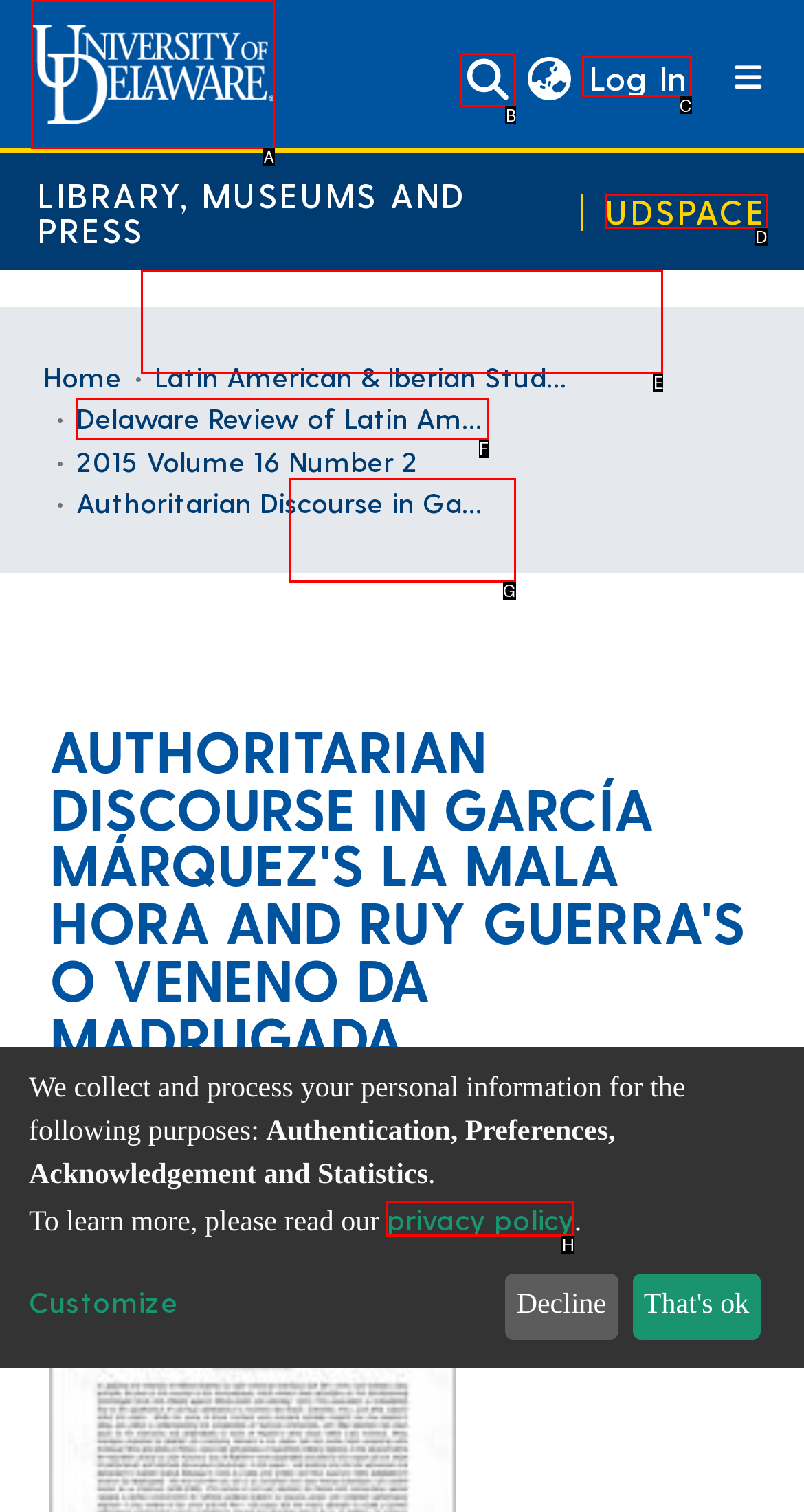Which choice should you pick to execute the task: Log in
Respond with the letter associated with the correct option only.

C